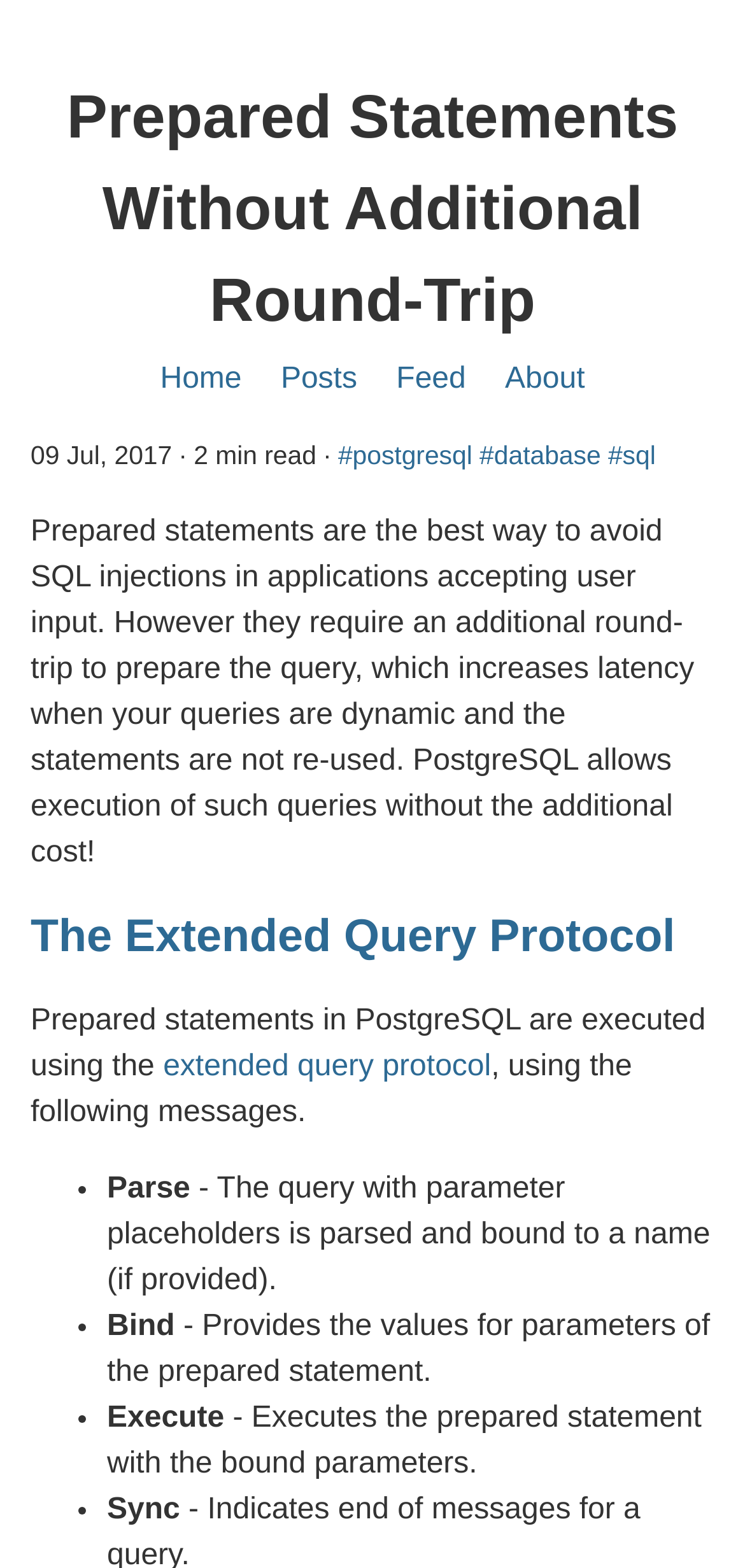Provide an in-depth description of the elements and layout of the webpage.

This webpage is about prepared statements in PostgreSQL, specifically discussing how to avoid SQL injections without additional latency. At the top, there is a heading "Prepared Statements Without Additional Round-Trip" followed by a navigation menu with links to "Home", "Posts", "Feed", and "About". Below the navigation menu, there is a static text indicating the date and time of the post, along with three tags "#postgresql", "#database", and "#sql".

The main content of the webpage starts with a paragraph explaining the benefits and drawbacks of prepared statements. This paragraph is followed by a heading "The Extended Query Protocol", which is also a link. The text below explains how prepared statements are executed in PostgreSQL using the extended query protocol.

The webpage then lists the steps involved in the extended query protocol, marked by bullet points. The steps are "Parse", "Bind", "Execute", and "Sync", each with a brief description. The list takes up most of the webpage, with each step described in a concise manner. Overall, the webpage provides a detailed explanation of prepared statements in PostgreSQL and how they can be executed efficiently.